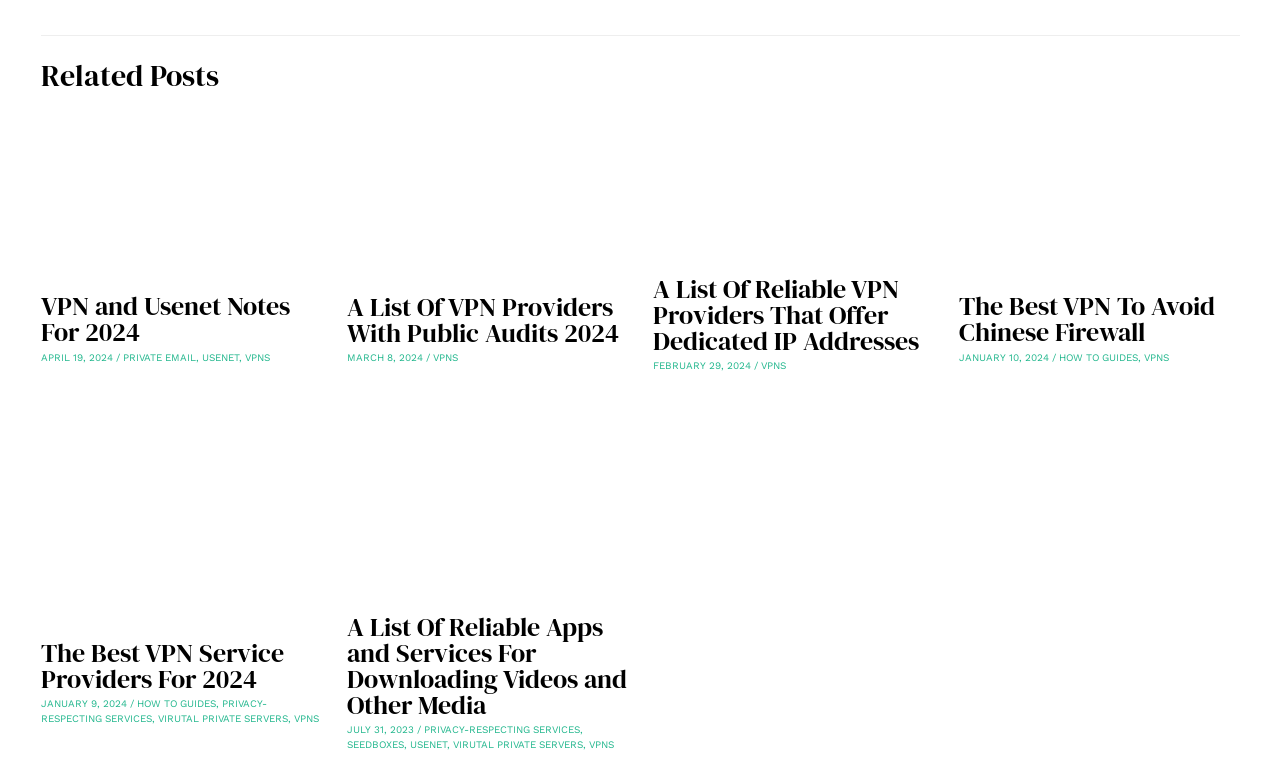Please examine the image and answer the question with a detailed explanation:
What is the date of the third article?

I examined the third article element [92] and found the static text 'FEBRUARY 29, 2024' inside it, which indicates the date of the third article.